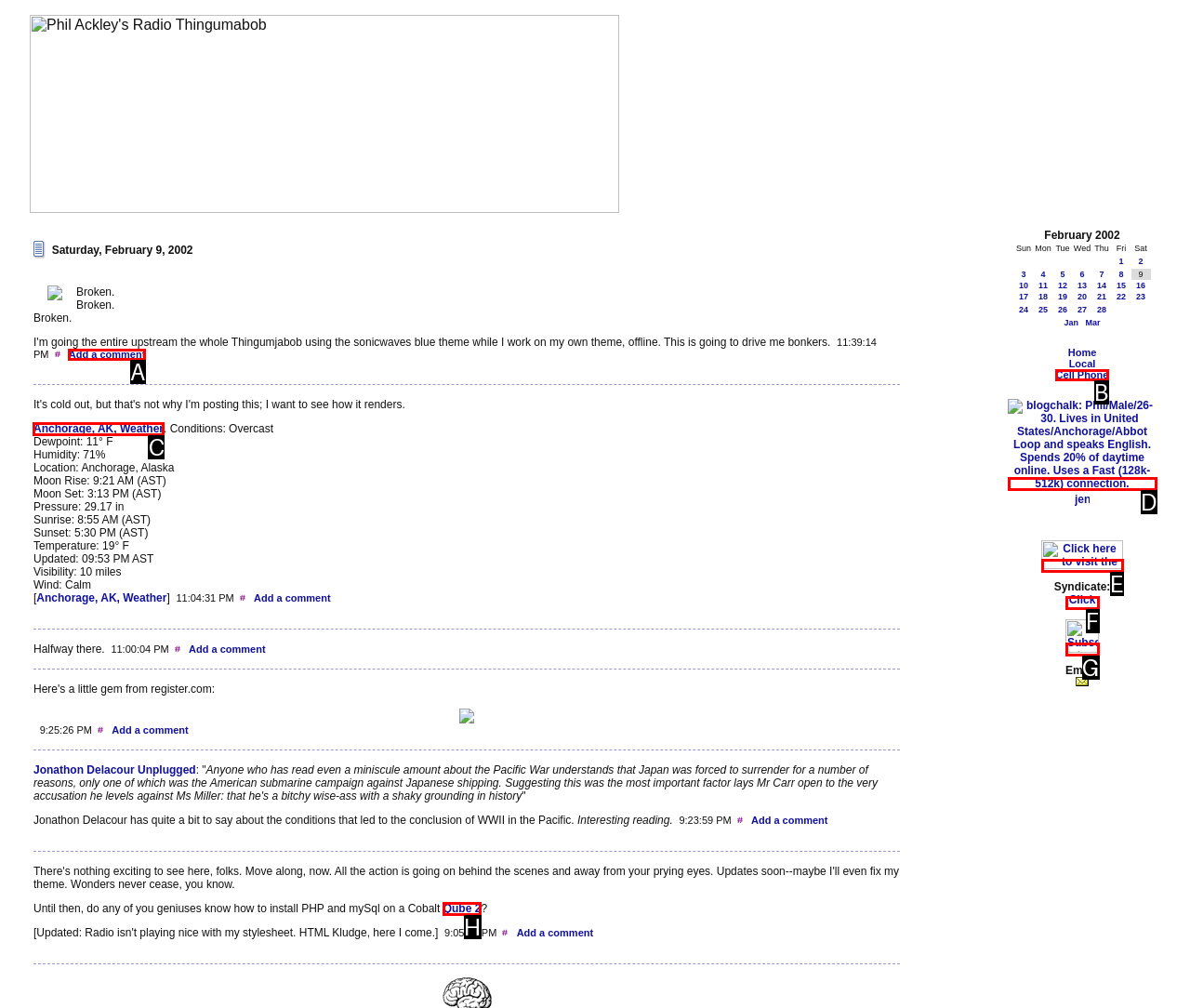Pick the option that should be clicked to perform the following task: View the 'Anchorage, AK, Weather' link
Answer with the letter of the selected option from the available choices.

C